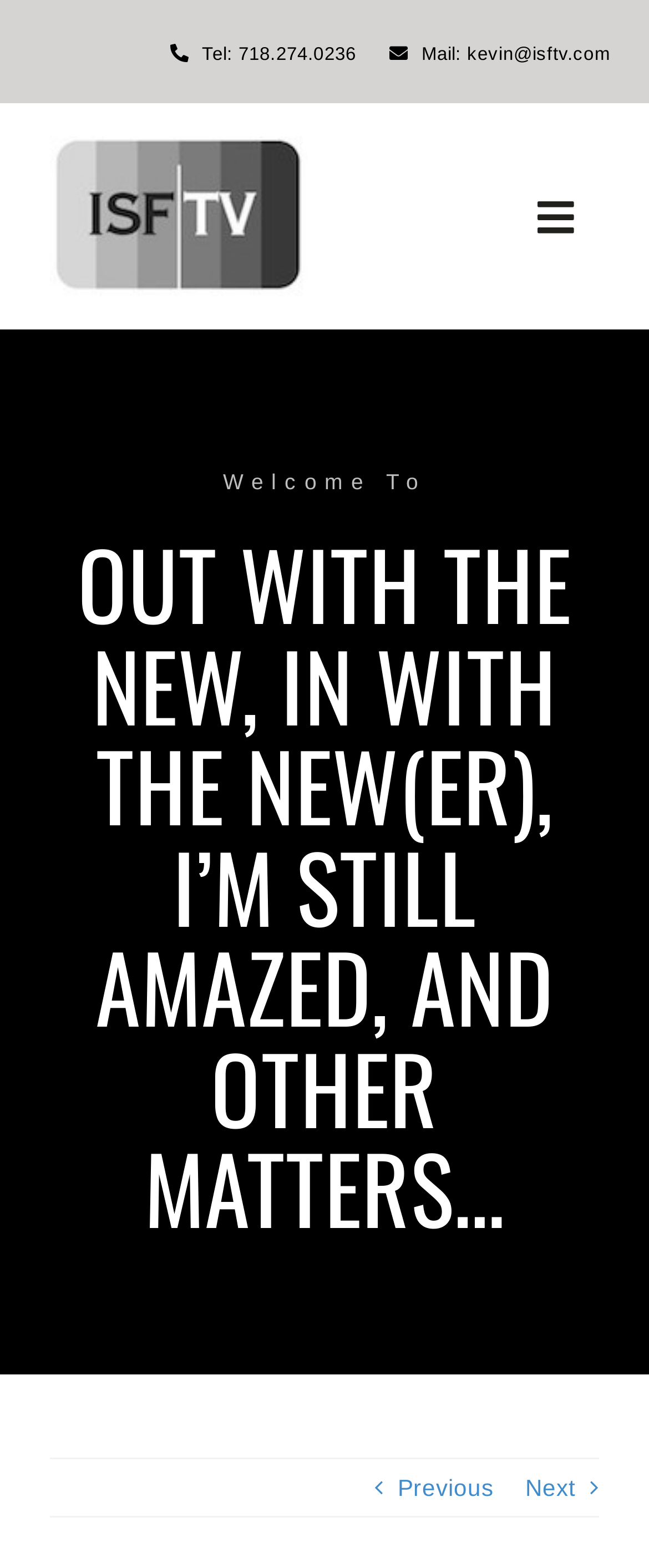What is the phone number on the webpage?
Look at the image and respond with a single word or a short phrase.

718.274.0236